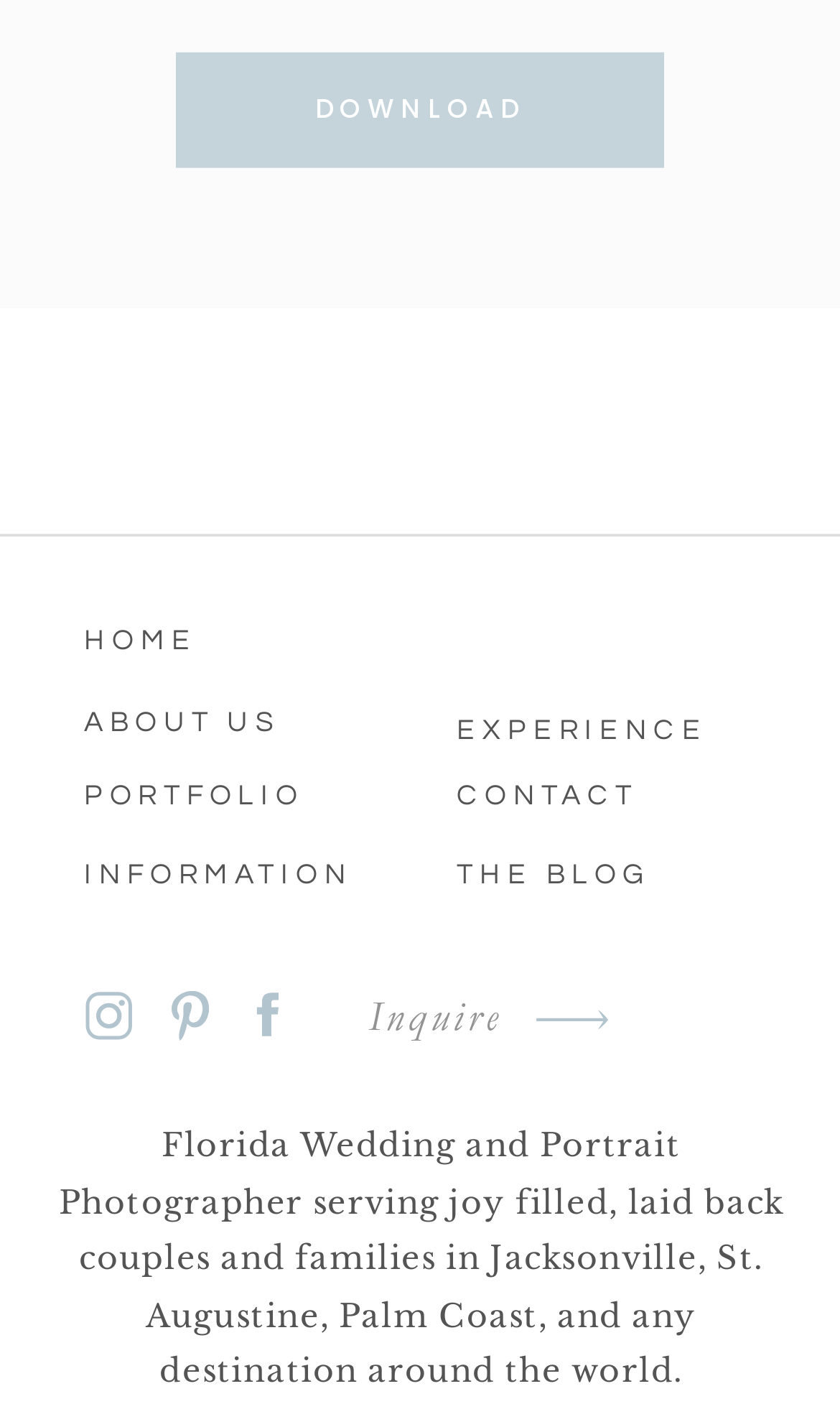Identify the bounding box coordinates of the clickable region to carry out the given instruction: "inquire".

[0.434, 0.69, 0.616, 0.754]